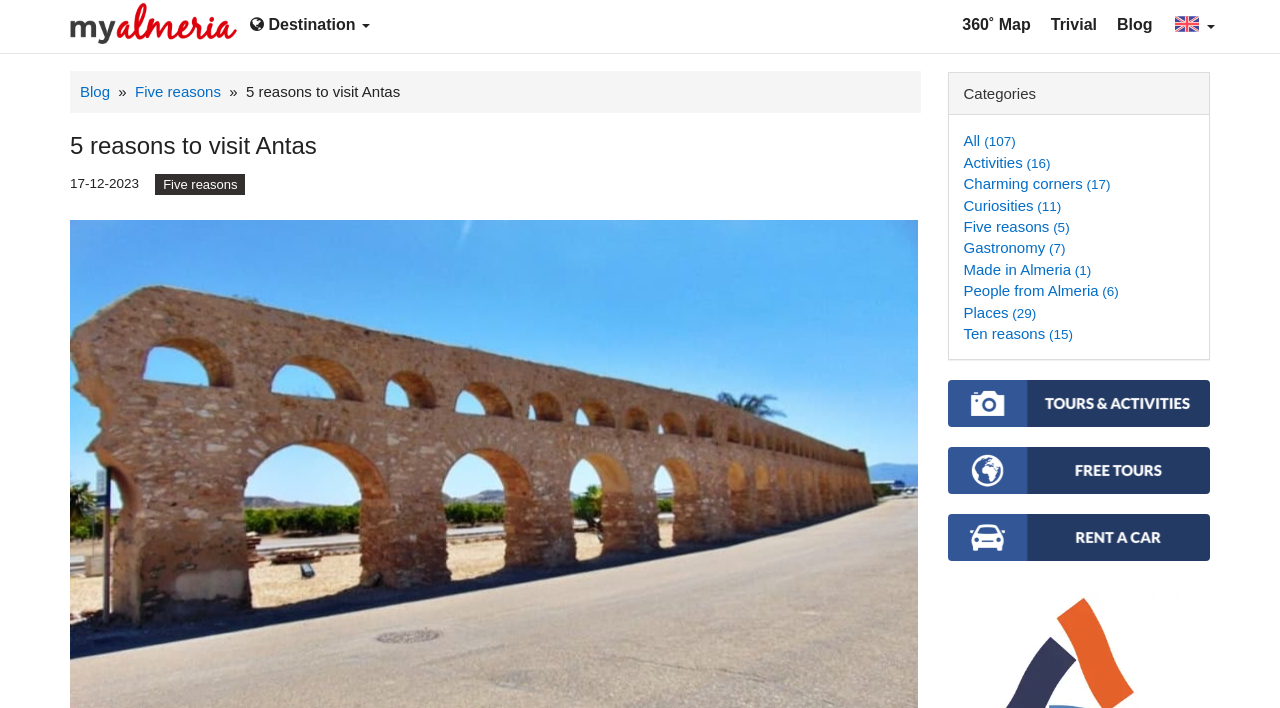Determine the bounding box for the described HTML element: "Curiosities (11)". Ensure the coordinates are four float numbers between 0 and 1 in the format [left, top, right, bottom].

[0.753, 0.278, 0.829, 0.302]